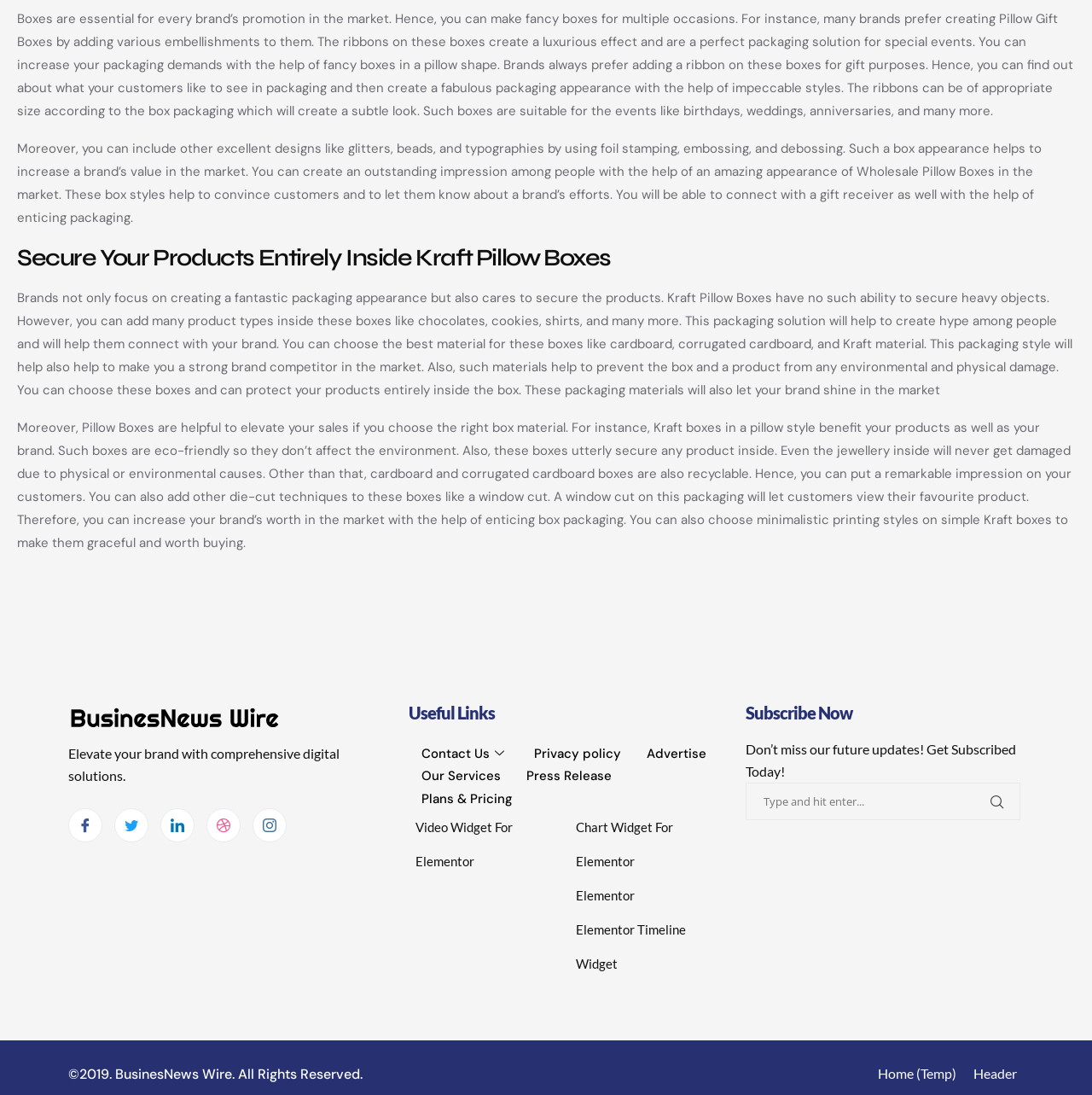Using the webpage screenshot, locate the HTML element that fits the following description and provide its bounding box: "Video Widget For Elementor".

[0.374, 0.74, 0.521, 0.802]